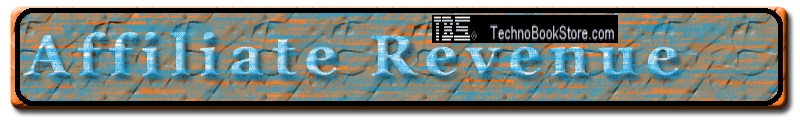What theme is evoked by the imagery?
Please give a detailed and elaborate answer to the question based on the image.

The theme evoked by the imagery is digital entrepreneurship because the caption mentions that the imagery typically evokes themes associated with digital entrepreneurship and income generation through affiliate programs, reflecting the growing importance of online sales strategies in today's economic landscape.